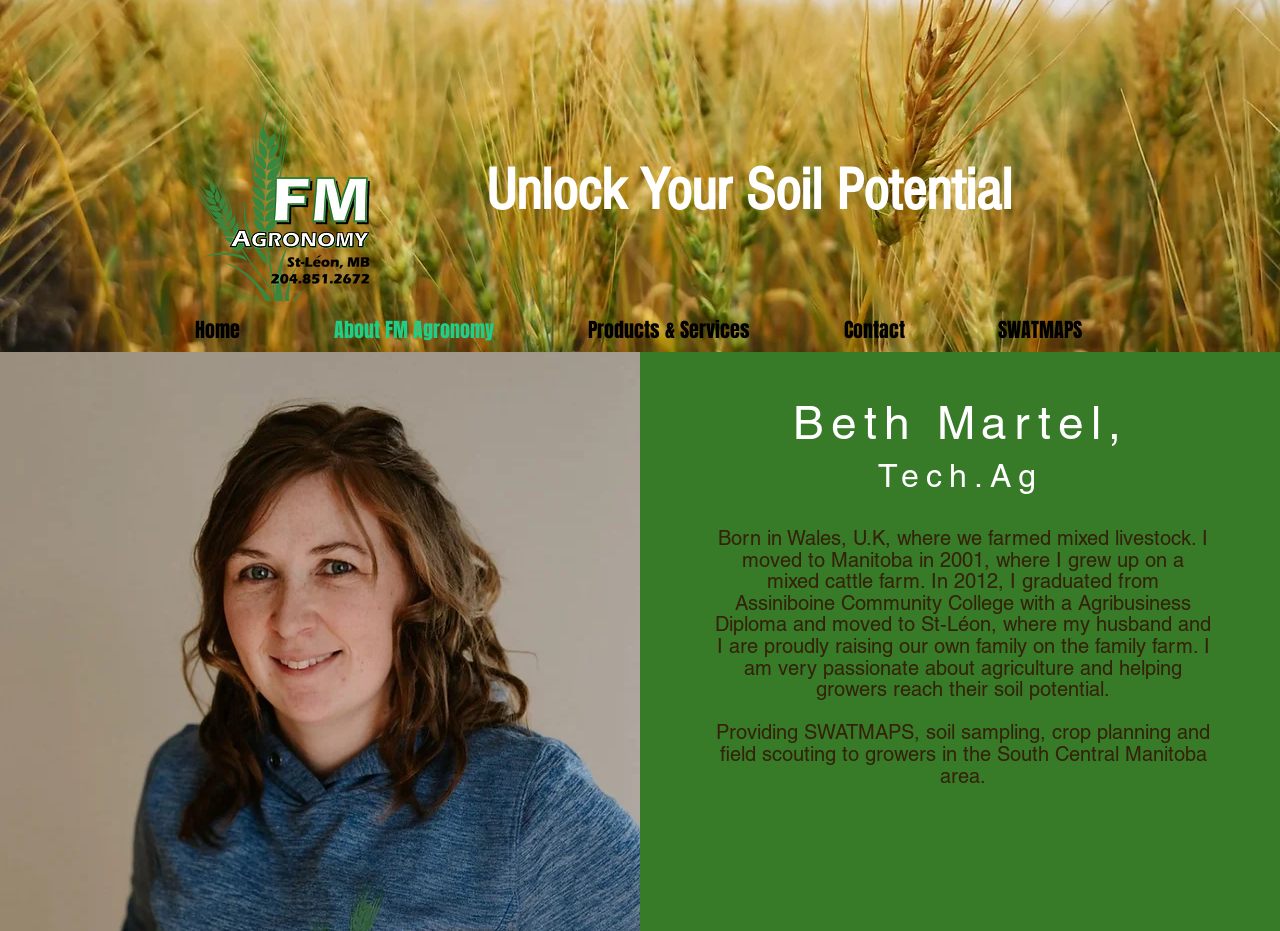Please identify the bounding box coordinates of the element I need to click to follow this instruction: "Switch language".

None